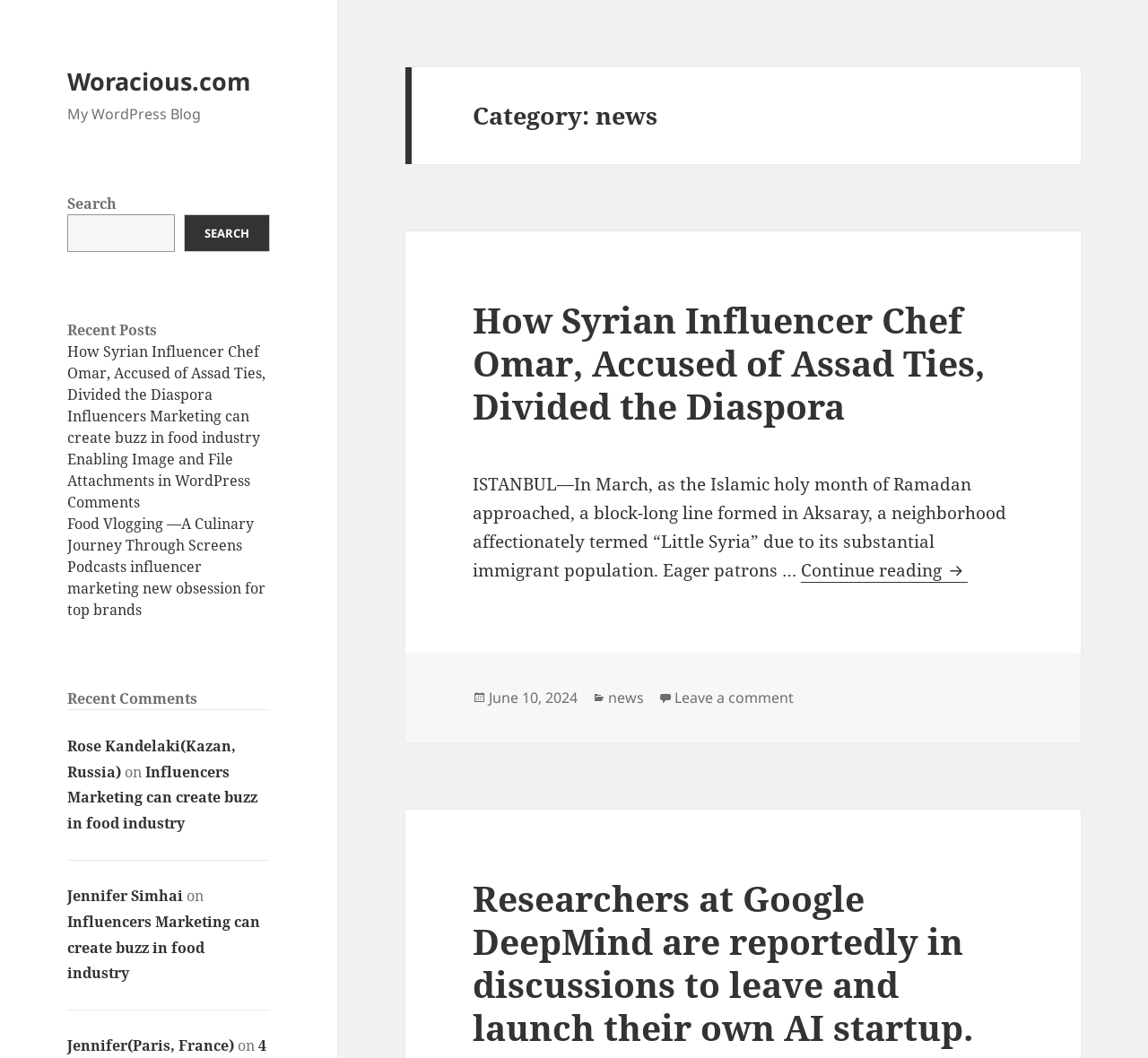Locate the bounding box coordinates of the element to click to perform the following action: 'Read the recent post 'How Syrian Influencer Chef Omar, Accused of Assad Ties, Divided the Diaspora''. The coordinates should be given as four float values between 0 and 1, in the form of [left, top, right, bottom].

[0.412, 0.28, 0.858, 0.406]